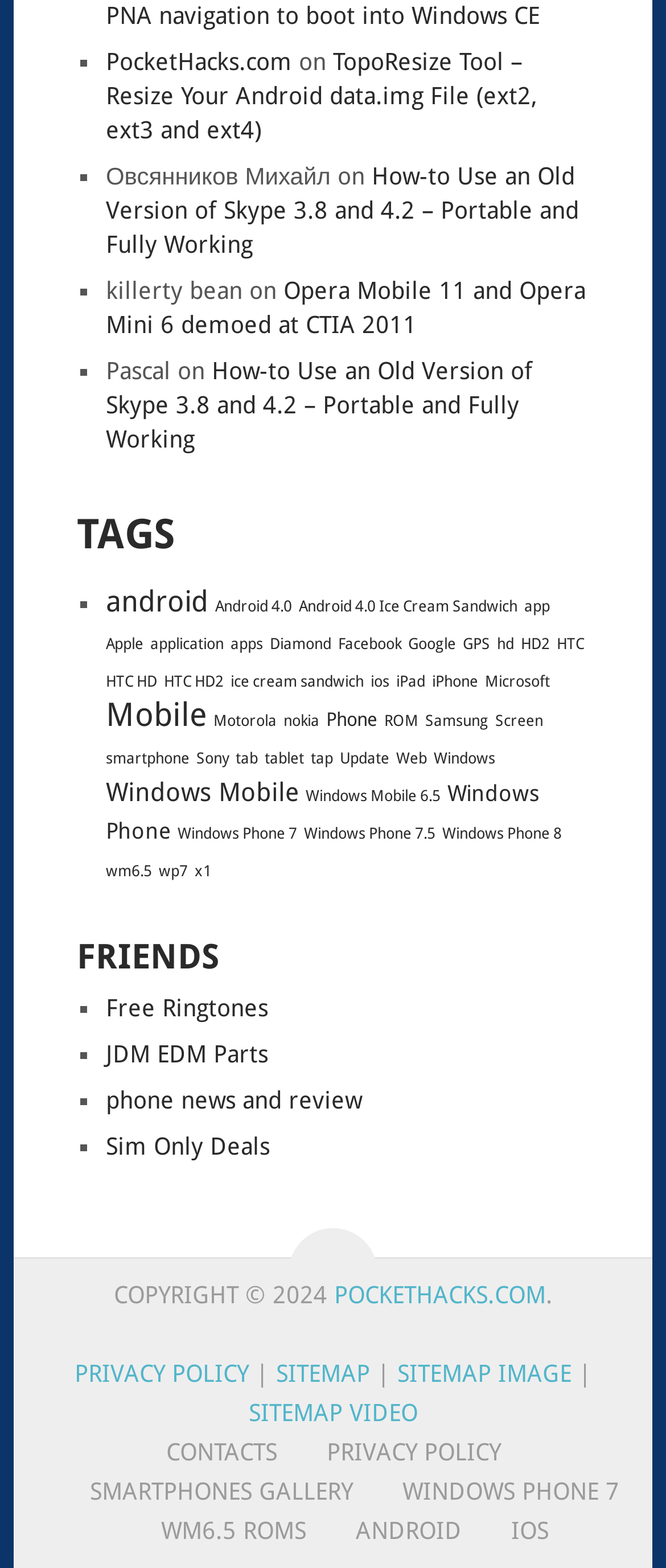Can you determine the bounding box coordinates of the area that needs to be clicked to fulfill the following instruction: "Check the 'COPYRIGHT' information"?

[0.171, 0.817, 0.502, 0.835]